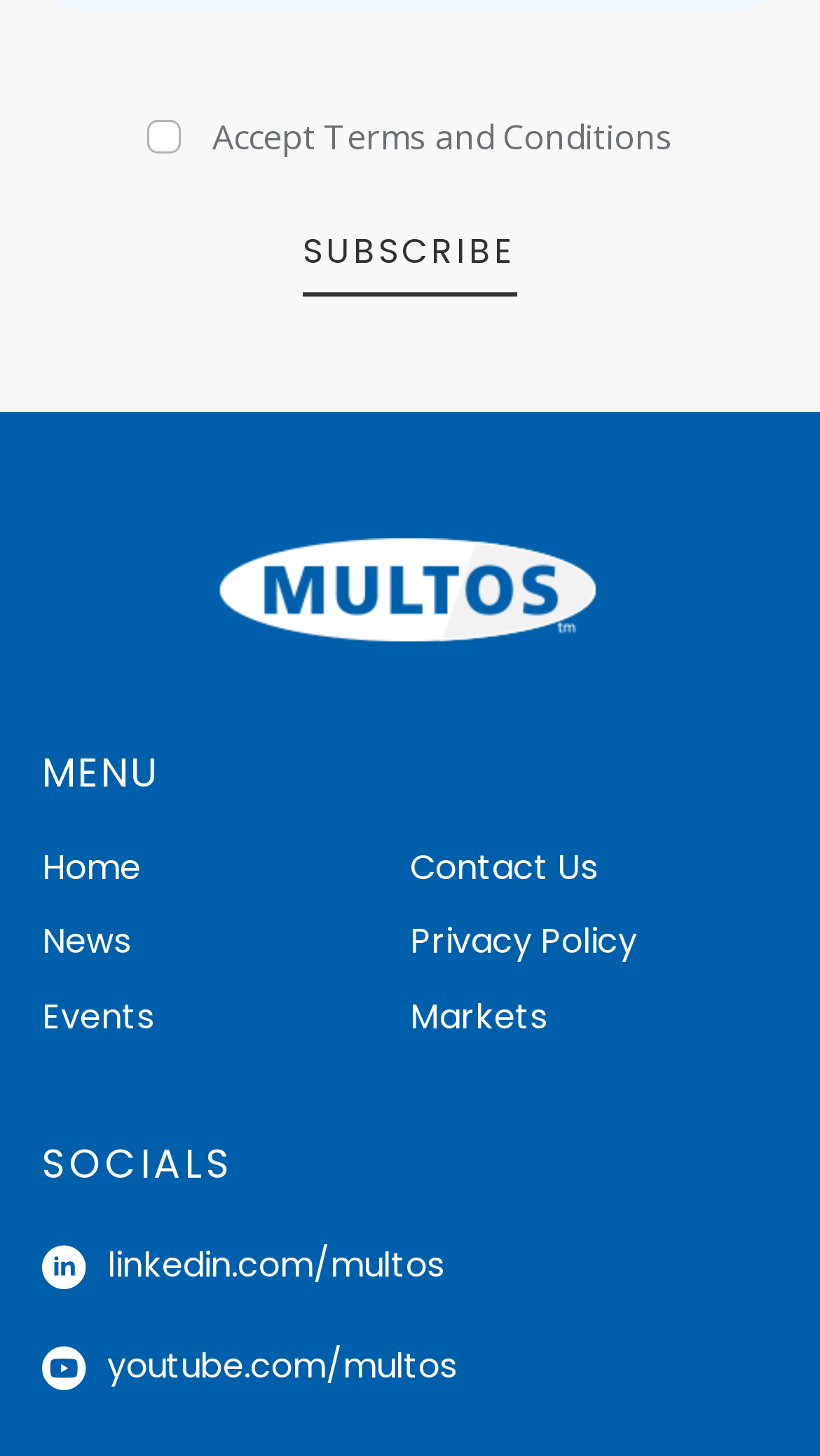Please determine the bounding box coordinates of the element's region to click in order to carry out the following instruction: "Go to the Home page". The coordinates should be four float numbers between 0 and 1, i.e., [left, top, right, bottom].

[0.051, 0.58, 0.172, 0.614]